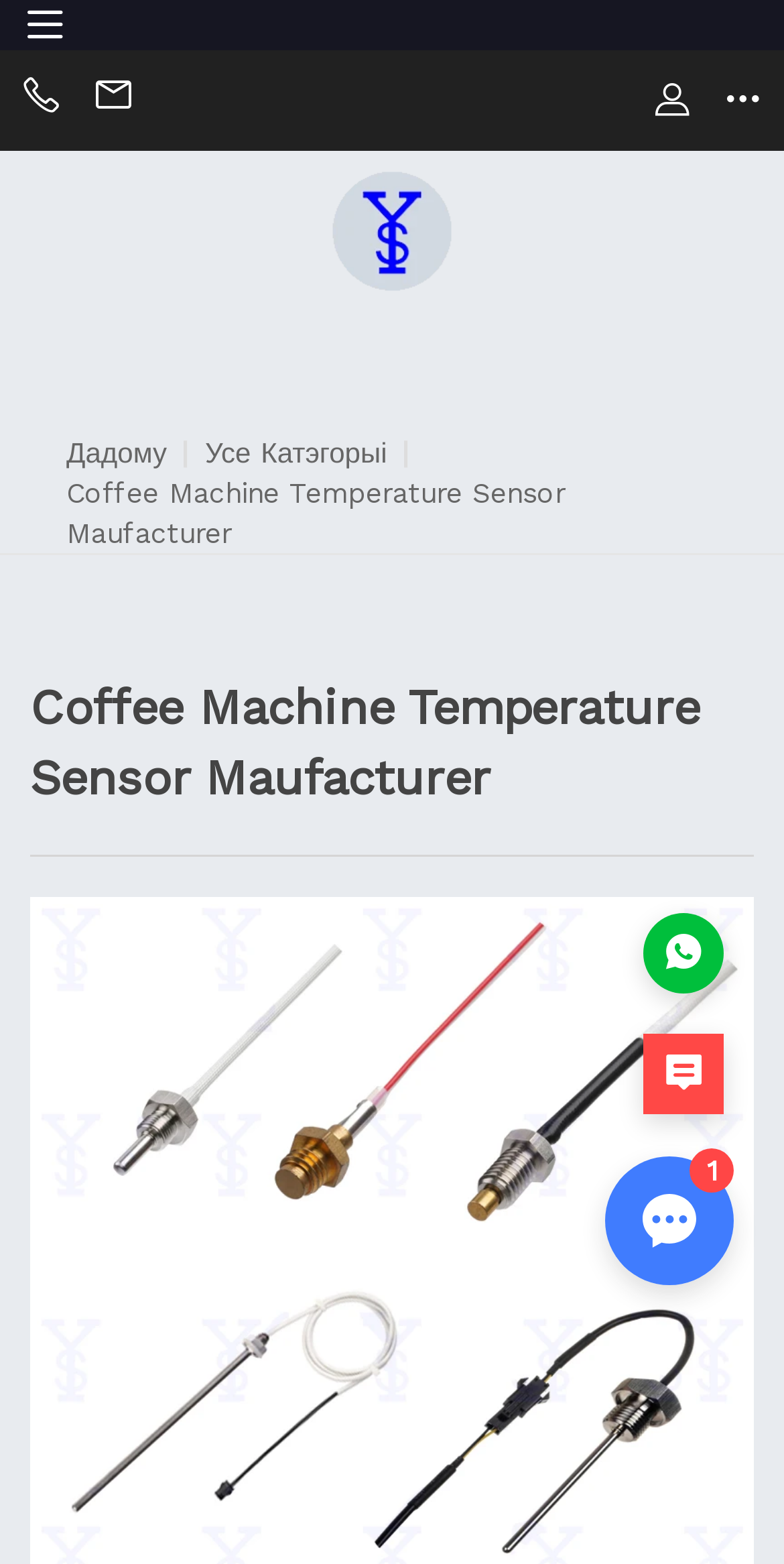Create a detailed narrative of the webpage’s visual and textual elements.

The webpage is about a coffee machine temperature sensor manufacturer, Xinyongsheng. At the top-left corner, there is a figure that spans the entire width of the page. Below the figure, there are two links for contacting the company, one for phone and one for email, positioned side by side. 

To the right of the contact links, there is a navigation menu consisting of three links: "Дадому", "Усе Катэгорыі", and a separator in between. The navigation menu is positioned above a heading that displays the company's name, "Coffee Machine Temperature Sensor Maufacturer". 

Below the navigation menu, there is a prominent heading that also displays the company's name, taking up most of the page's width. Further down, there is a link to a specific product, "Business Coffee Machine PH Temperature Sensor", which is positioned near the bottom of the page. 

On the right side of the page, near the middle, there is an icon represented by "\ue770" and an image below it. The image is relatively small and positioned near the bottom-right corner of the page.